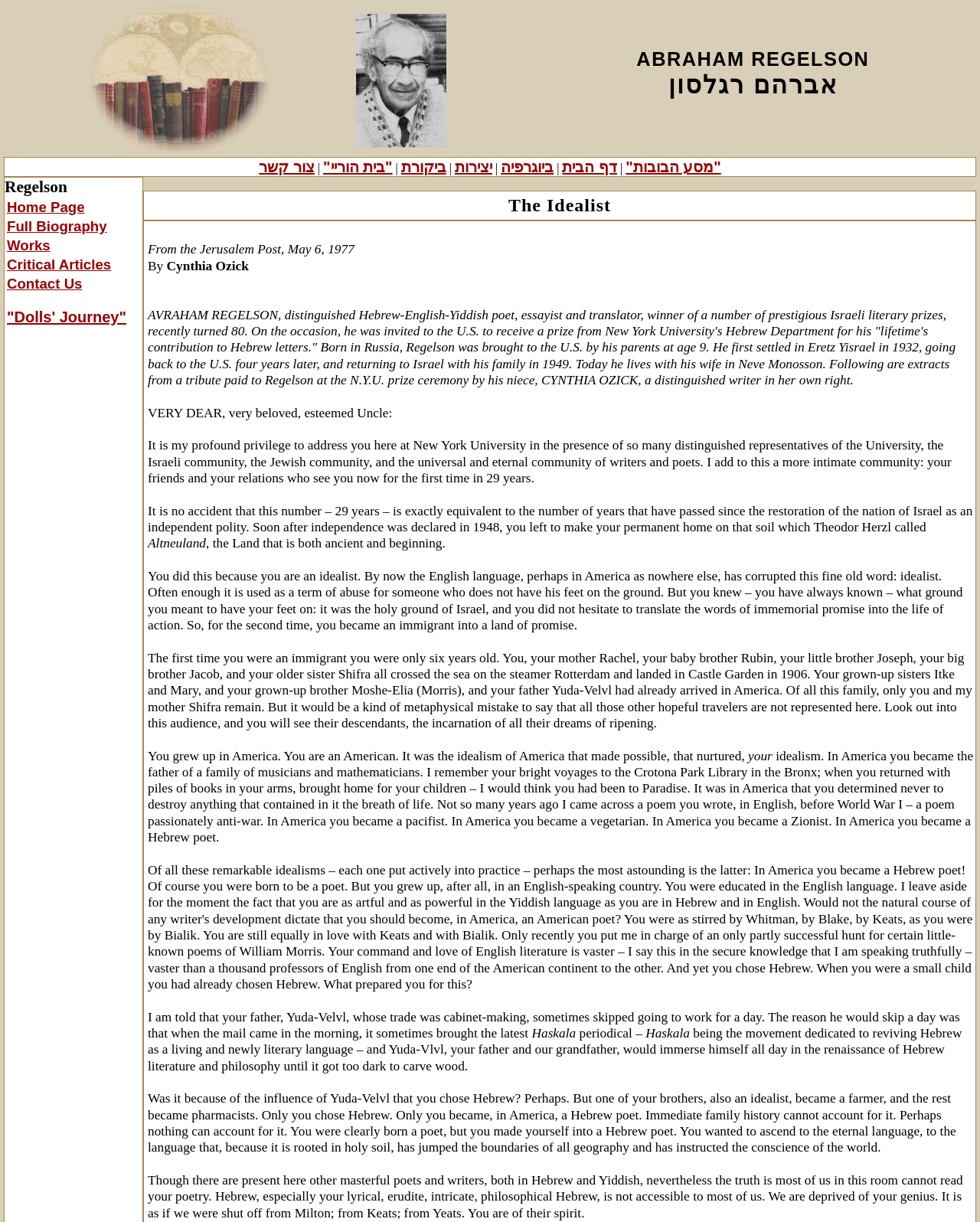Use a single word or phrase to answer this question: 
What are the main sections of the website?

Home, Biography, Works, Critical Articles, Contact Us